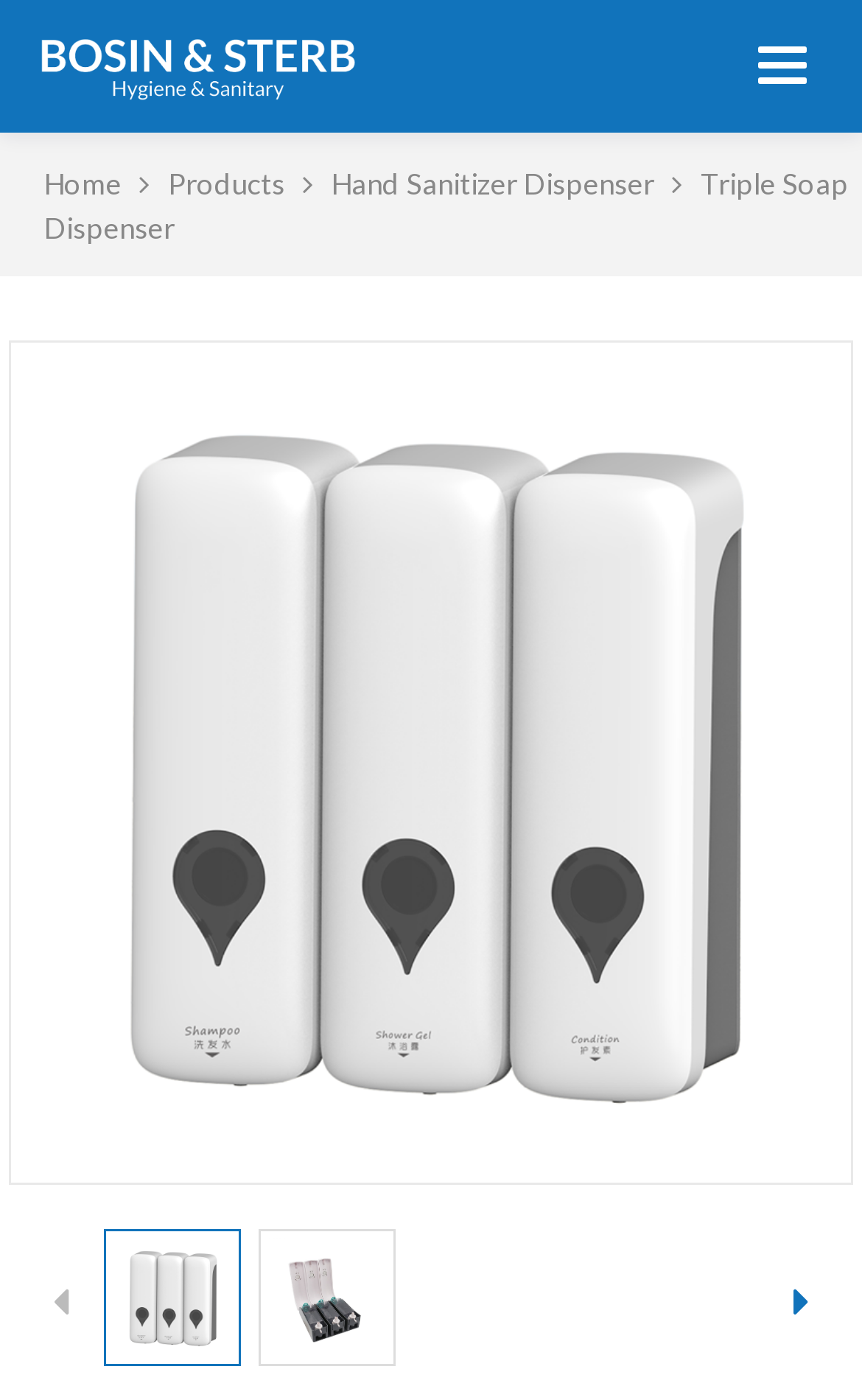Generate a comprehensive description of the webpage content.

The webpage is about a product, specifically a Triple Manual Soap Dispenser NJ-CD-3588 from BOSIN & STERB. At the top right corner, there is a button. On the top left corner, there is a link with an accompanying image. Below this link, there is a navigation menu with four links: "Home", "Products", "Hand Sanitizer Dispenser", and "Triple Soap Dispenser". The "Triple Soap Dispenser" link is positioned at the bottom of this menu.

The main content of the page features a large image that takes up most of the page, showcasing the product. At the bottom of the page, there are three small images, aligned horizontally, which may be related to the product or its features.

Overall, the webpage is focused on presenting the product and providing easy navigation to related categories.